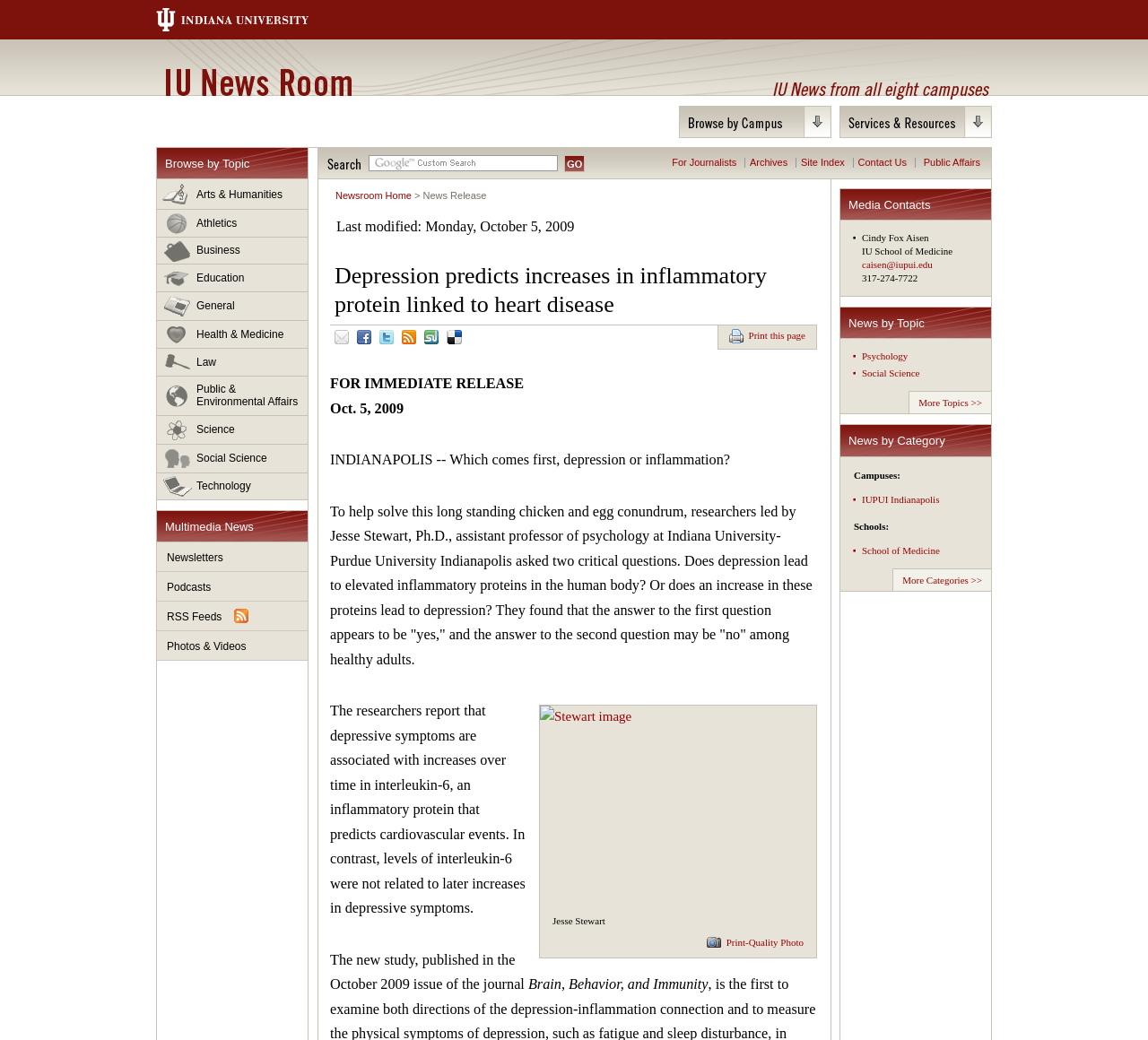Offer a meticulous description of the webpage's structure and content.

This webpage is from the Indiana University News Room, with a heading "Depression predicts increases in inflammatory protein linked to heart disease" at the top. Below the heading, there is a link to "Indiana University" and another link to "IU News Room". 

To the right of these links, there is a section with a heading "IU News from all eight campuses". Below this heading, there are several links to browse news by topic, including "Arts & Humanities", "Athletics", "Business", and more. 

Further down, there is a section with a heading "Multimedia News" and links to "Newsletters", "Podcasts", "RSS Feeds", and "Photos & Videos". 

On the right side of the page, there is a search box with a heading "Search" and a "GO" button. Below the search box, there are links to "For Journalists", "Archives", "Site Index", "Contact Us", and "Public Affairs". 

Underneath, there is a section with a heading "Media Contacts" and contact information for Cindy Fox Aisen, including an email address and phone number. 

The main content of the webpage is an article about a research study on depression and inflammation, led by Jesse Stewart, Ph.D. The article is divided into several paragraphs, with a heading "Depression predicts increases in inflammatory protein linked to heart disease" at the top. There is an image of Jesse Stewart in the middle of the article. 

At the bottom of the article, there are links to share the article on social media platforms, including Email, Facebook, Twitter, and more. There is also a link to print the page.